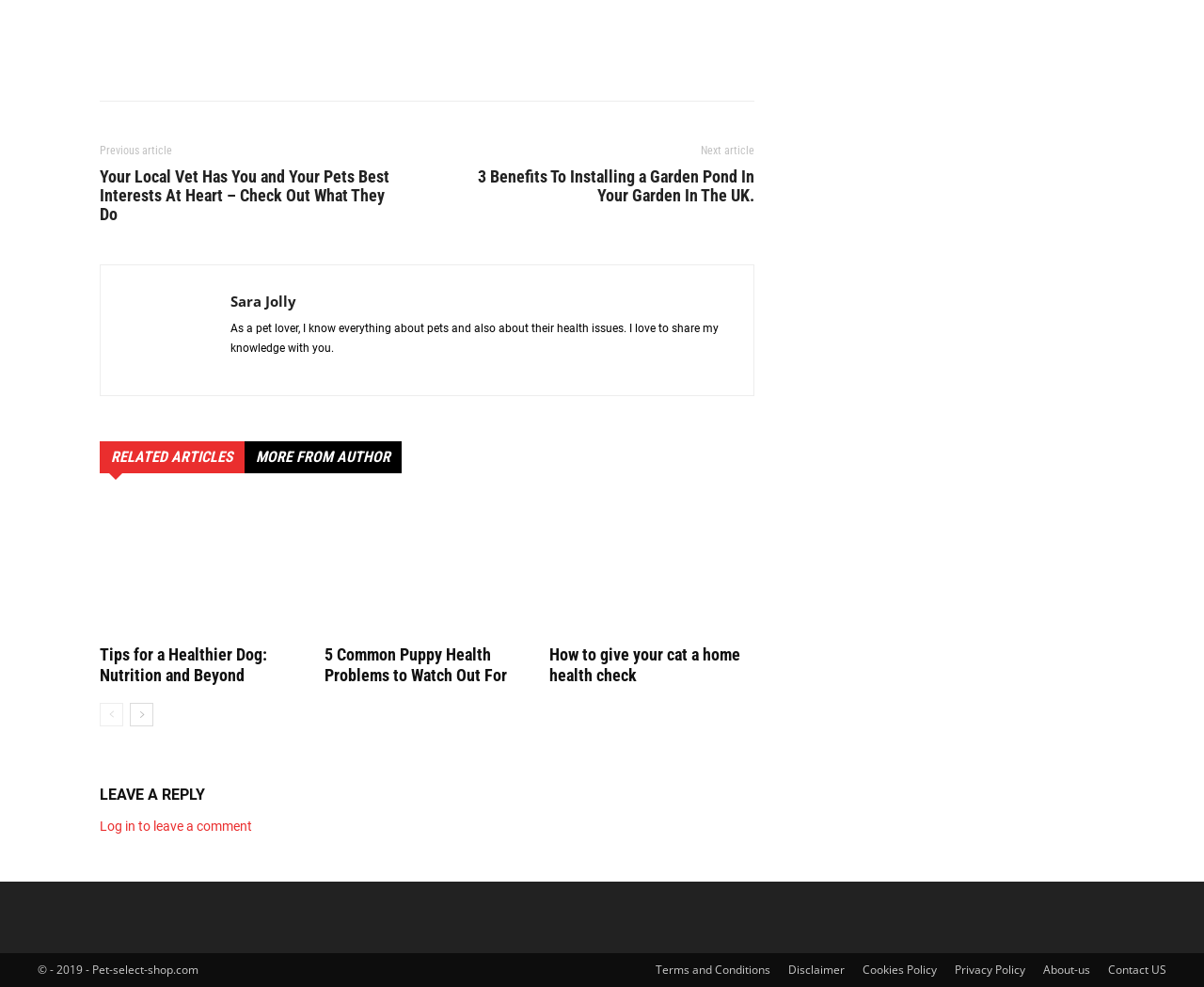What is the purpose of the 'prev-page' and 'next-page' links?
Refer to the image and provide a one-word or short phrase answer.

Navigation